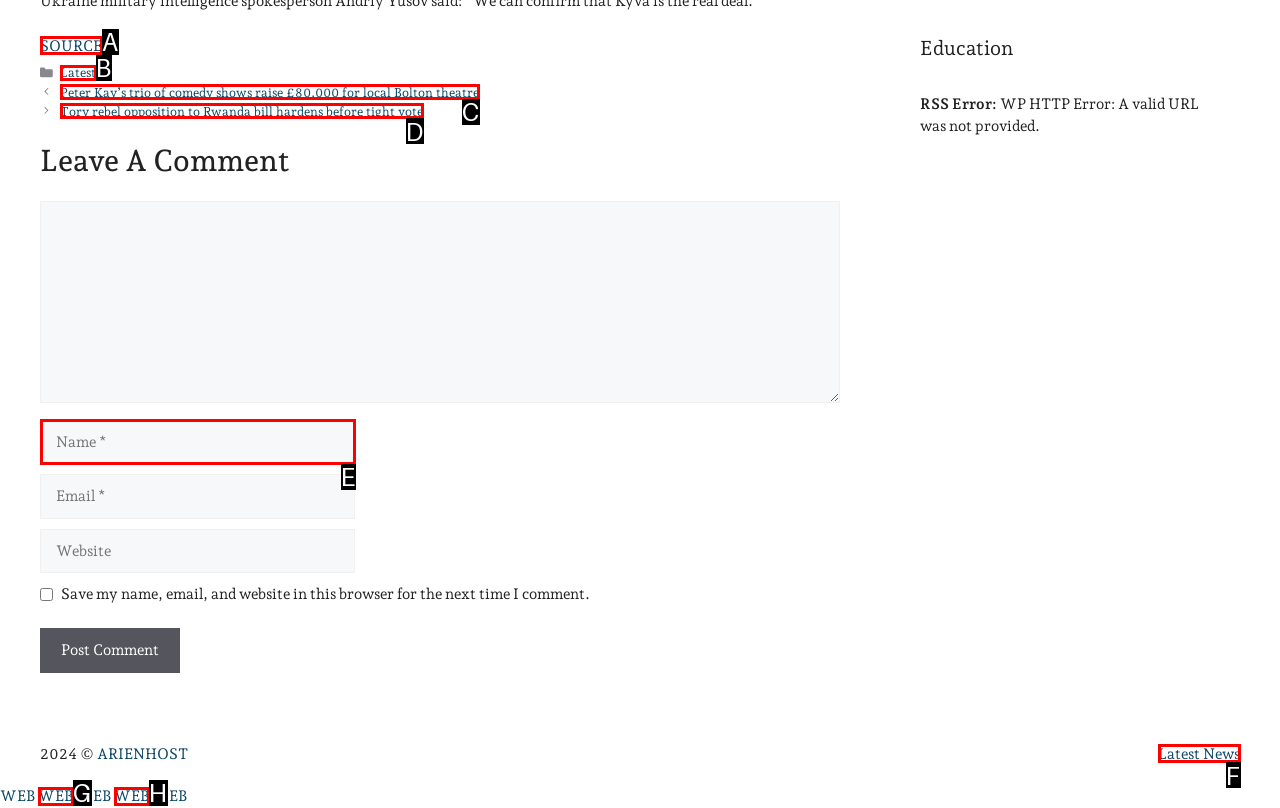Identify the HTML element that corresponds to the following description: Engagement Policy Statement Provide the letter of the best matching option.

None